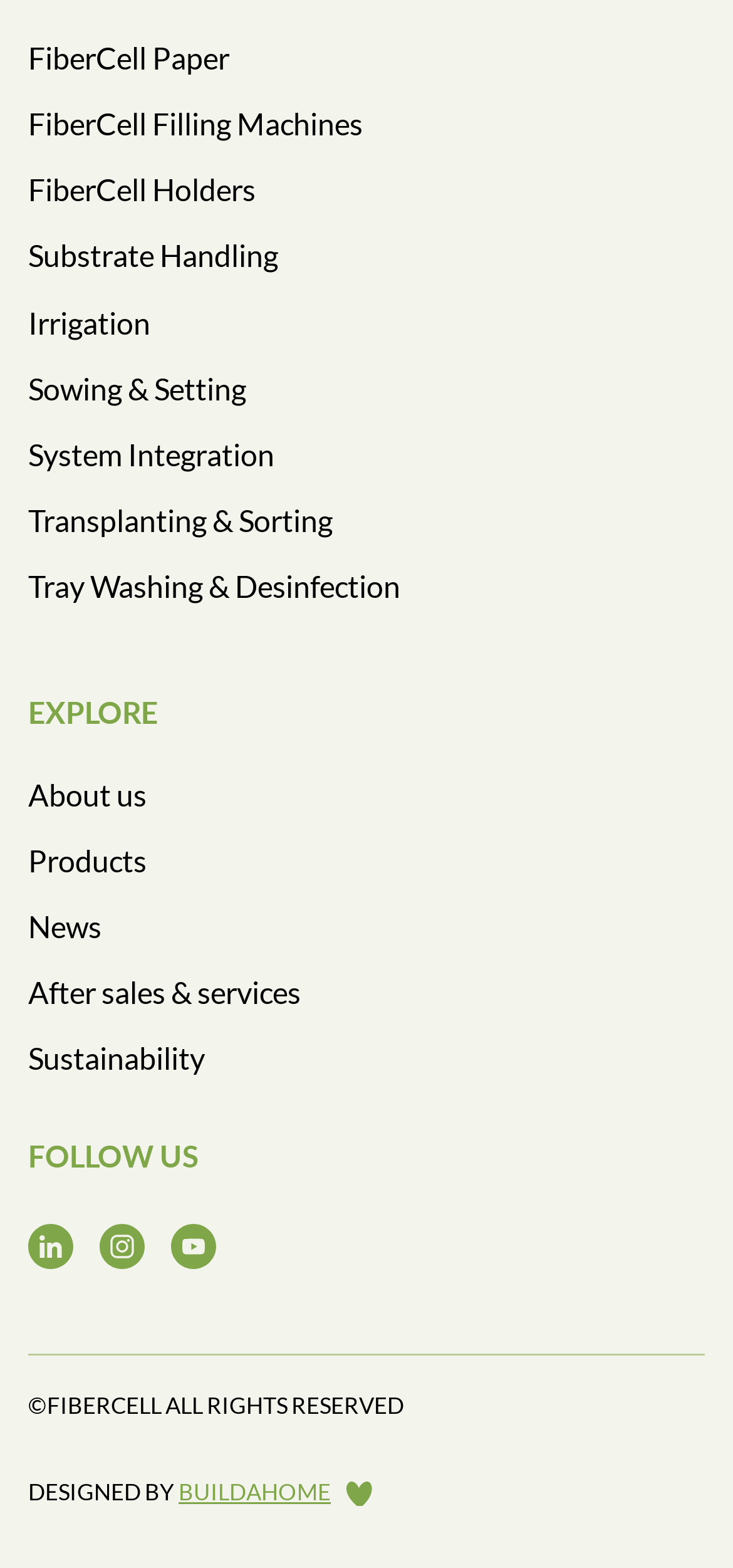Find the bounding box coordinates for the area that should be clicked to accomplish the instruction: "View products".

[0.038, 0.537, 0.962, 0.56]